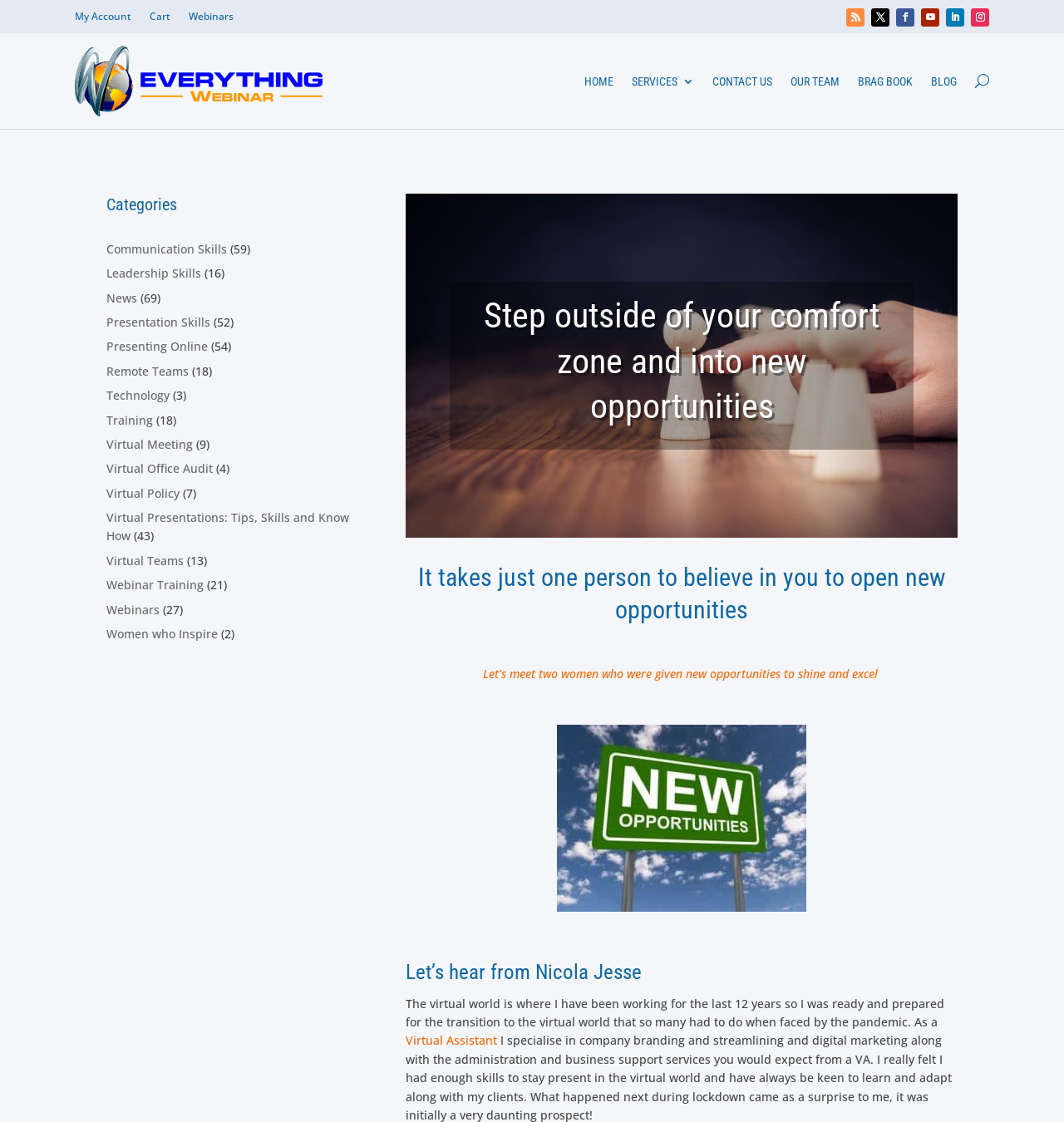Locate the bounding box coordinates of the area to click to fulfill this instruction: "Click on My Account". The bounding box should be presented as four float numbers between 0 and 1, in the order [left, top, right, bottom].

[0.07, 0.01, 0.123, 0.026]